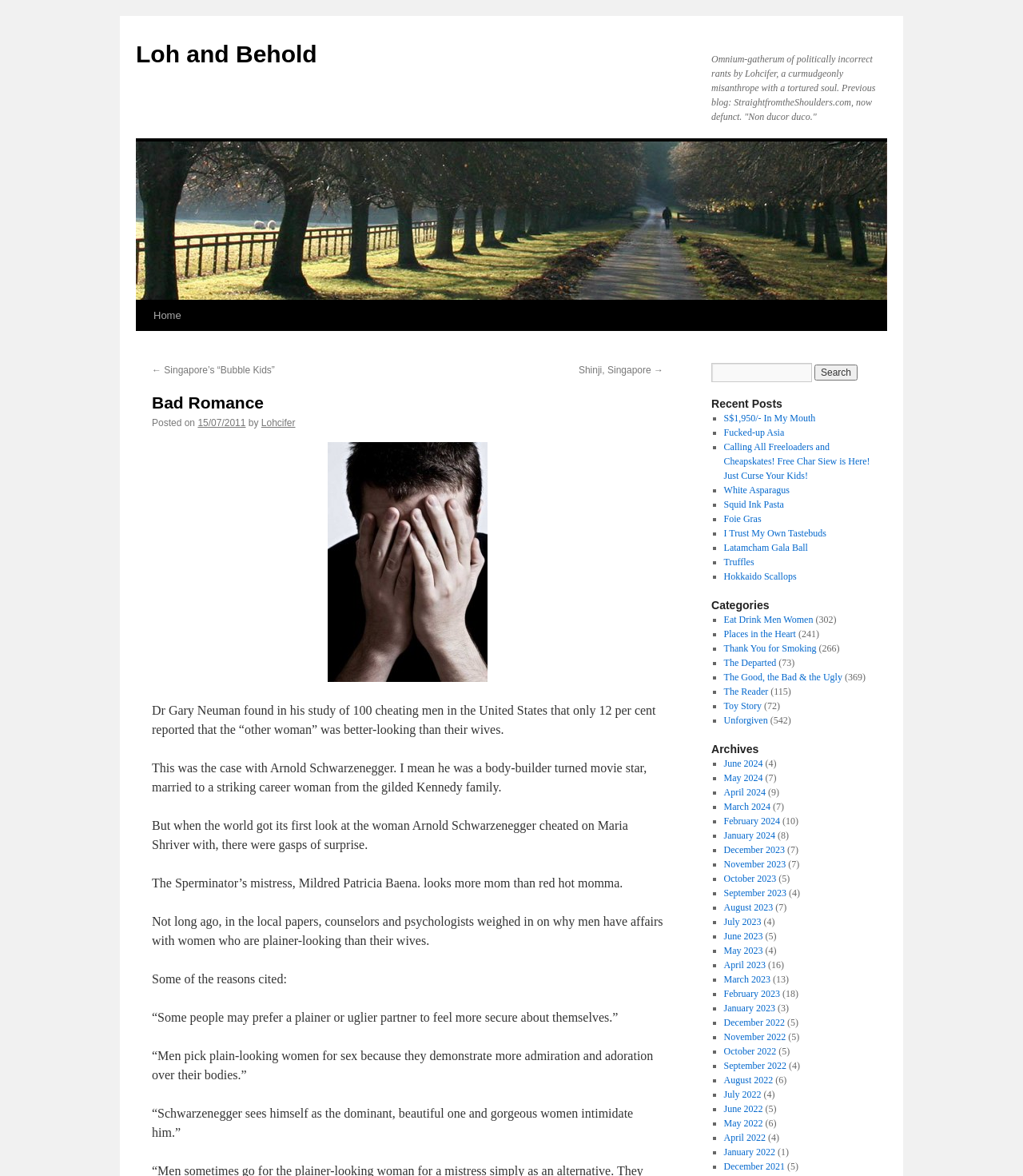Identify the bounding box coordinates necessary to click and complete the given instruction: "Read the recent post 'S$1,950/- In My Mouth'".

[0.707, 0.351, 0.797, 0.36]